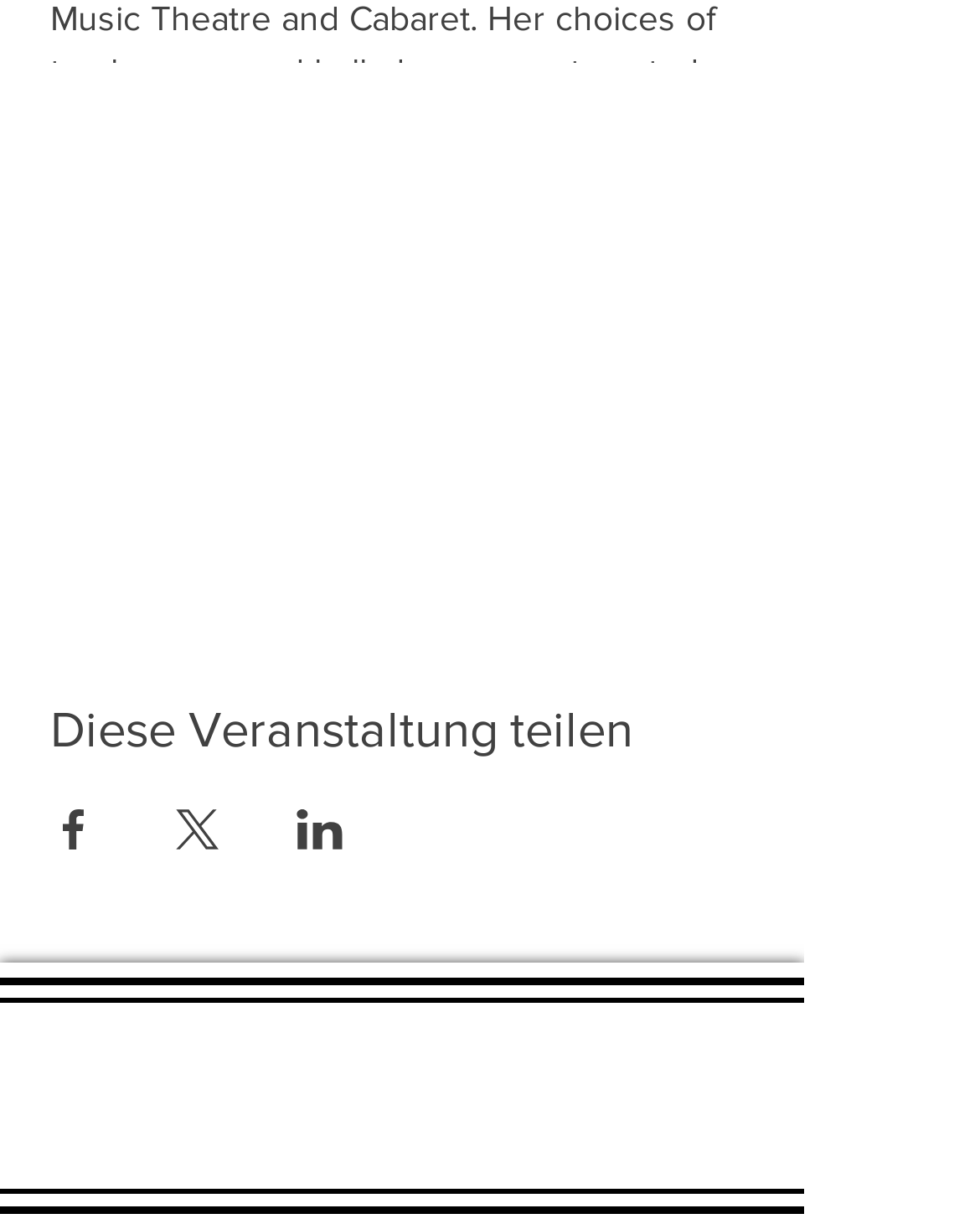Locate the bounding box coordinates of the element to click to perform the following action: 'Go to Instagram'. The coordinates should be given as four float values between 0 and 1, in the form of [left, top, right, bottom].

[0.236, 0.804, 0.336, 0.884]